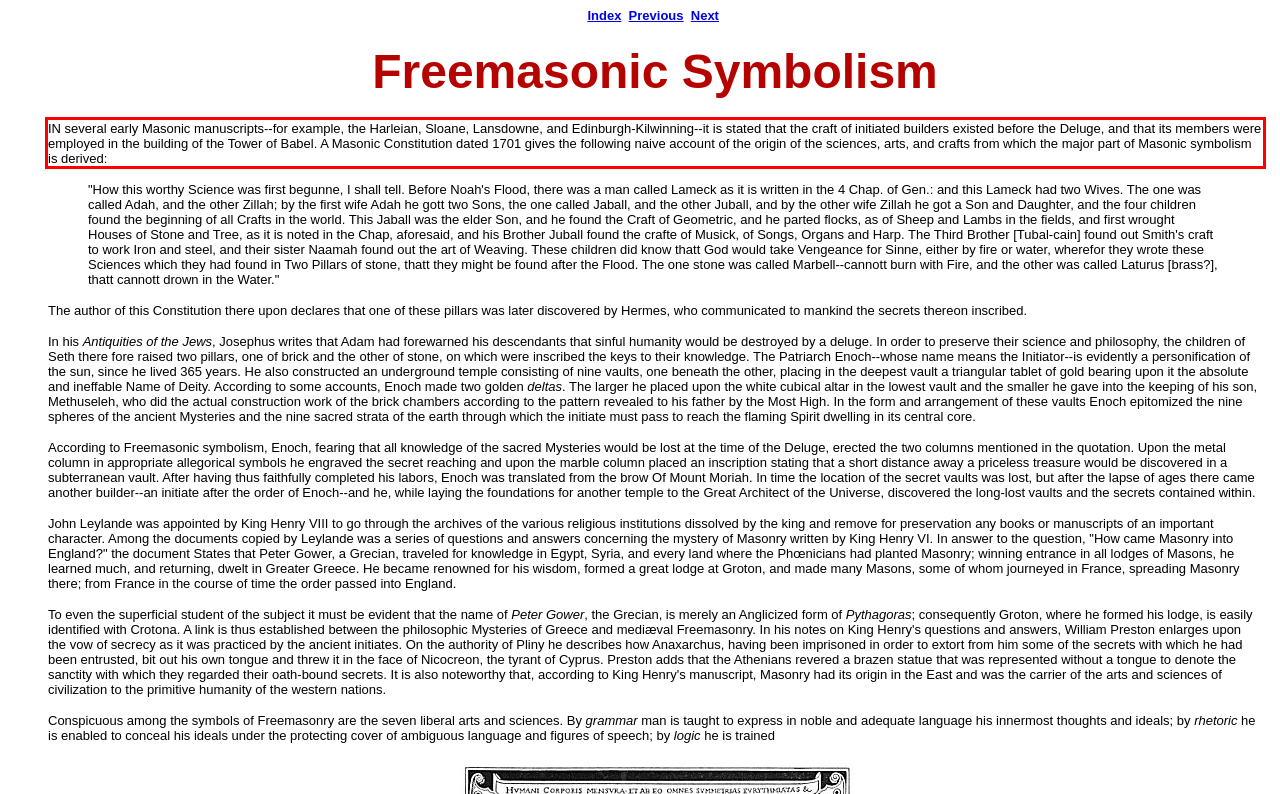You are looking at a screenshot of a webpage with a red rectangle bounding box. Use OCR to identify and extract the text content found inside this red bounding box.

IN several early Masonic manuscripts--for example, the Harleian, Sloane, Lansdowne, and Edinburgh-Kilwinning--it is stated that the craft of initiated builders existed before the Deluge, and that its members were employed in the building of the Tower of Babel. A Masonic Constitution dated 1701 gives the following naive account of the origin of the sciences, arts, and crafts from which the major part of Masonic symbolism is derived: